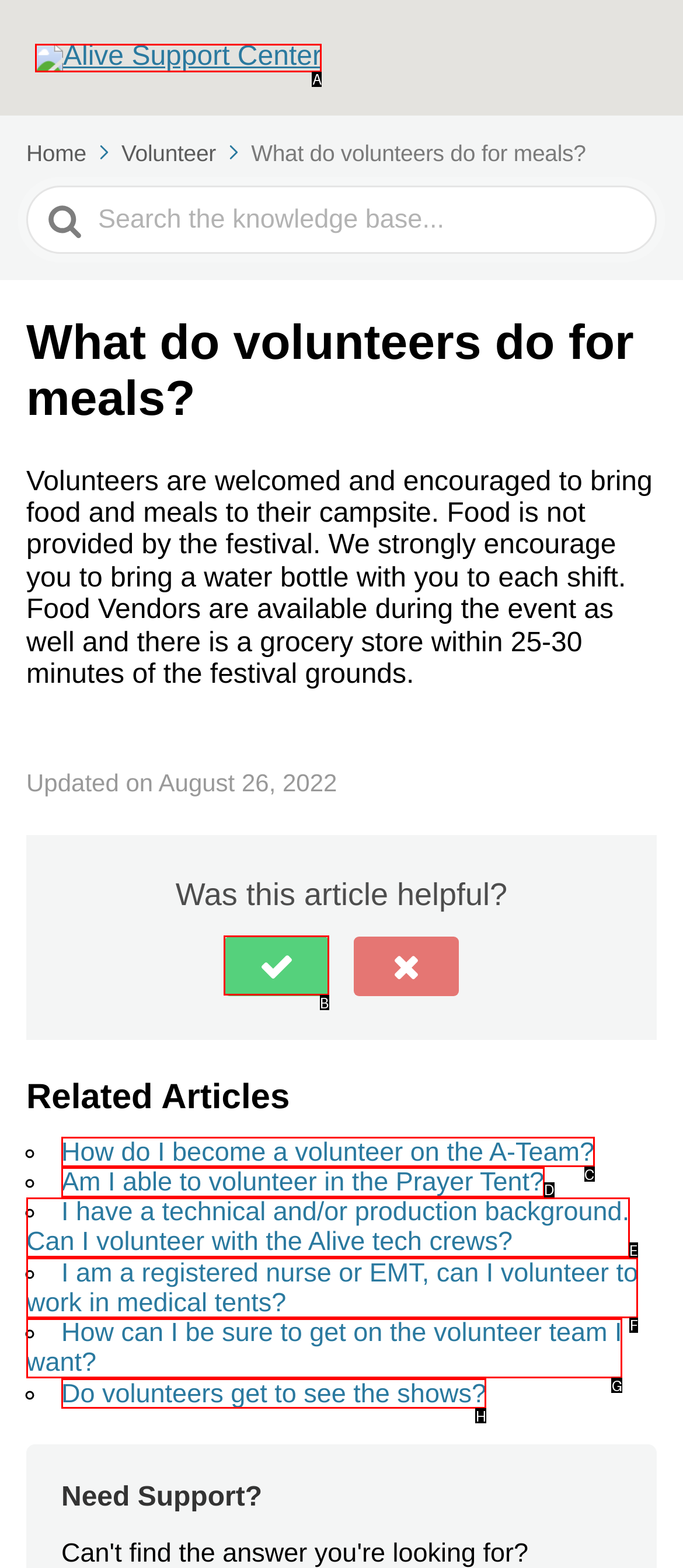Find the option that fits the given description: Yes
Answer with the letter representing the correct choice directly.

B